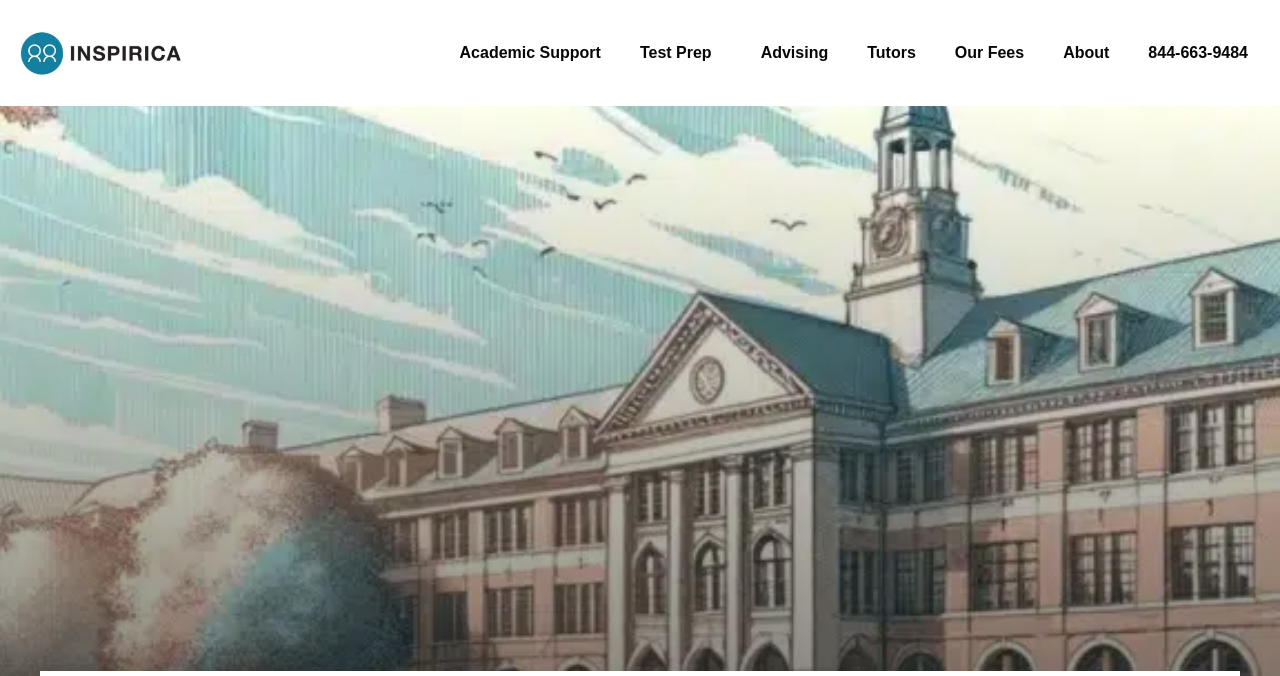Can you find and provide the title of the webpage?

ACT READING TIPS TO IMPROVE YOUR SCORE IN 2023 (AND 2024)